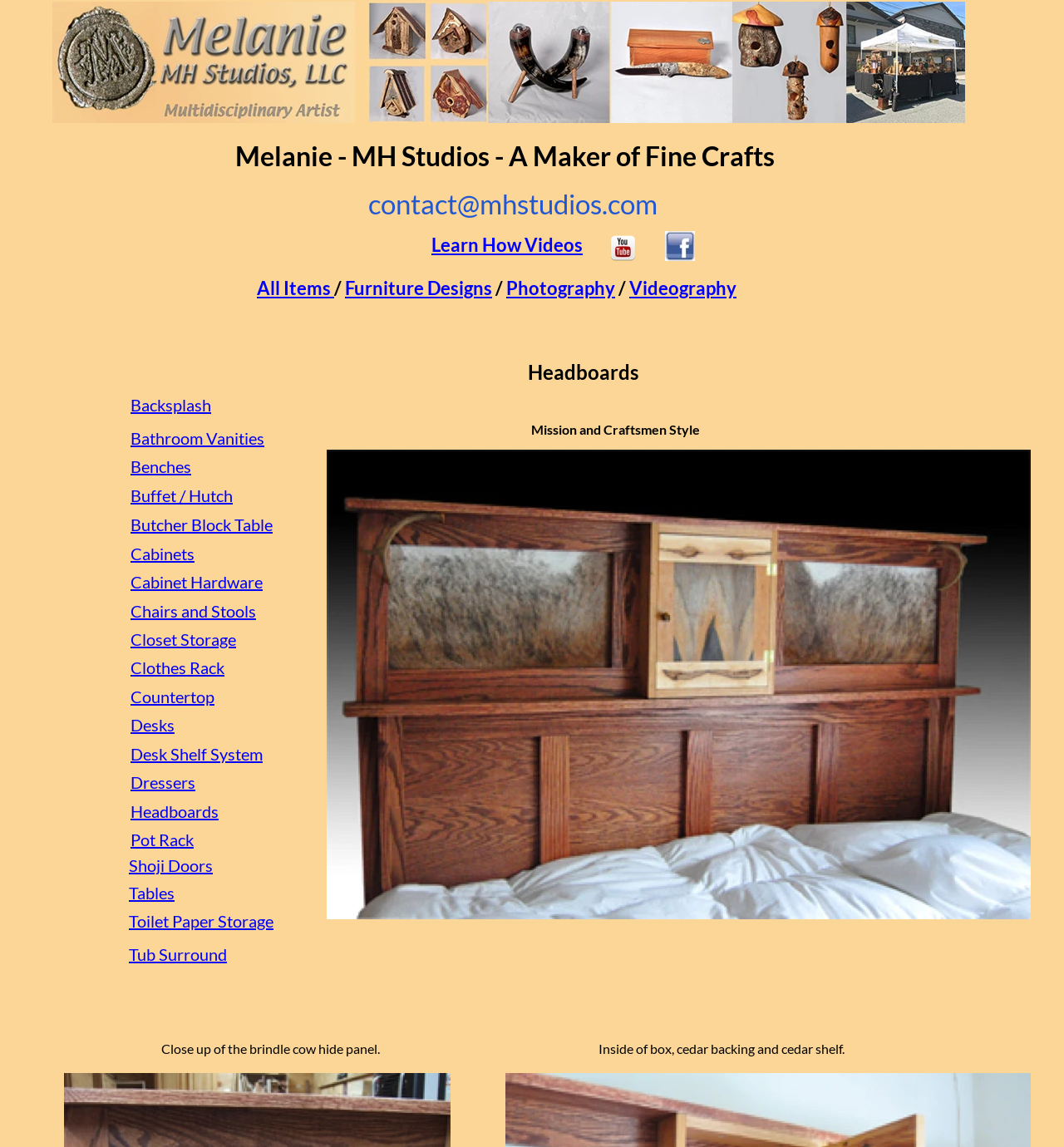Find the bounding box coordinates of the element to click in order to complete this instruction: "View the 'Shoji Doors' item". The bounding box coordinates must be four float numbers between 0 and 1, denoted as [left, top, right, bottom].

[0.121, 0.746, 0.2, 0.763]